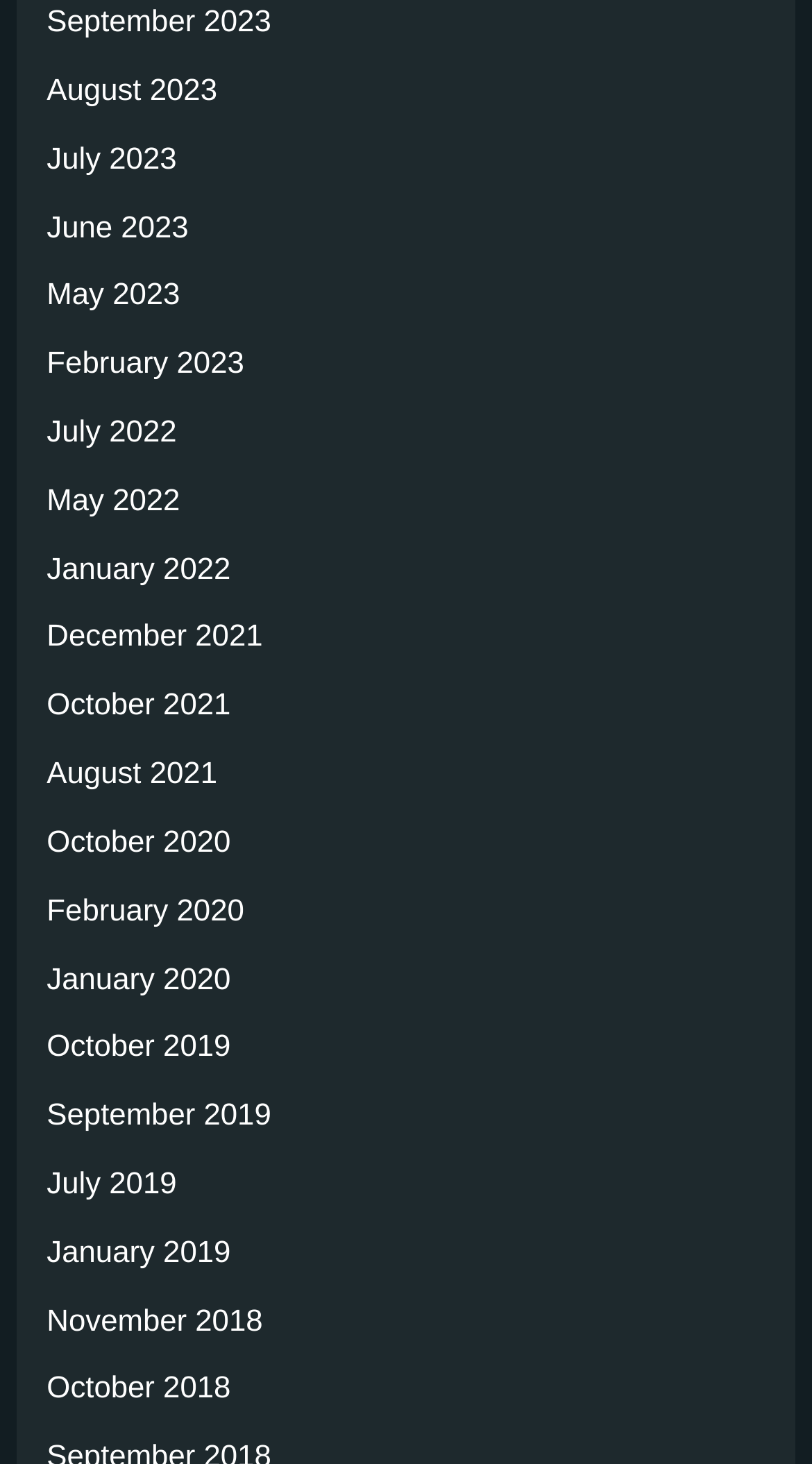Answer the question in a single word or phrase:
How many links are related to the month of October?

3